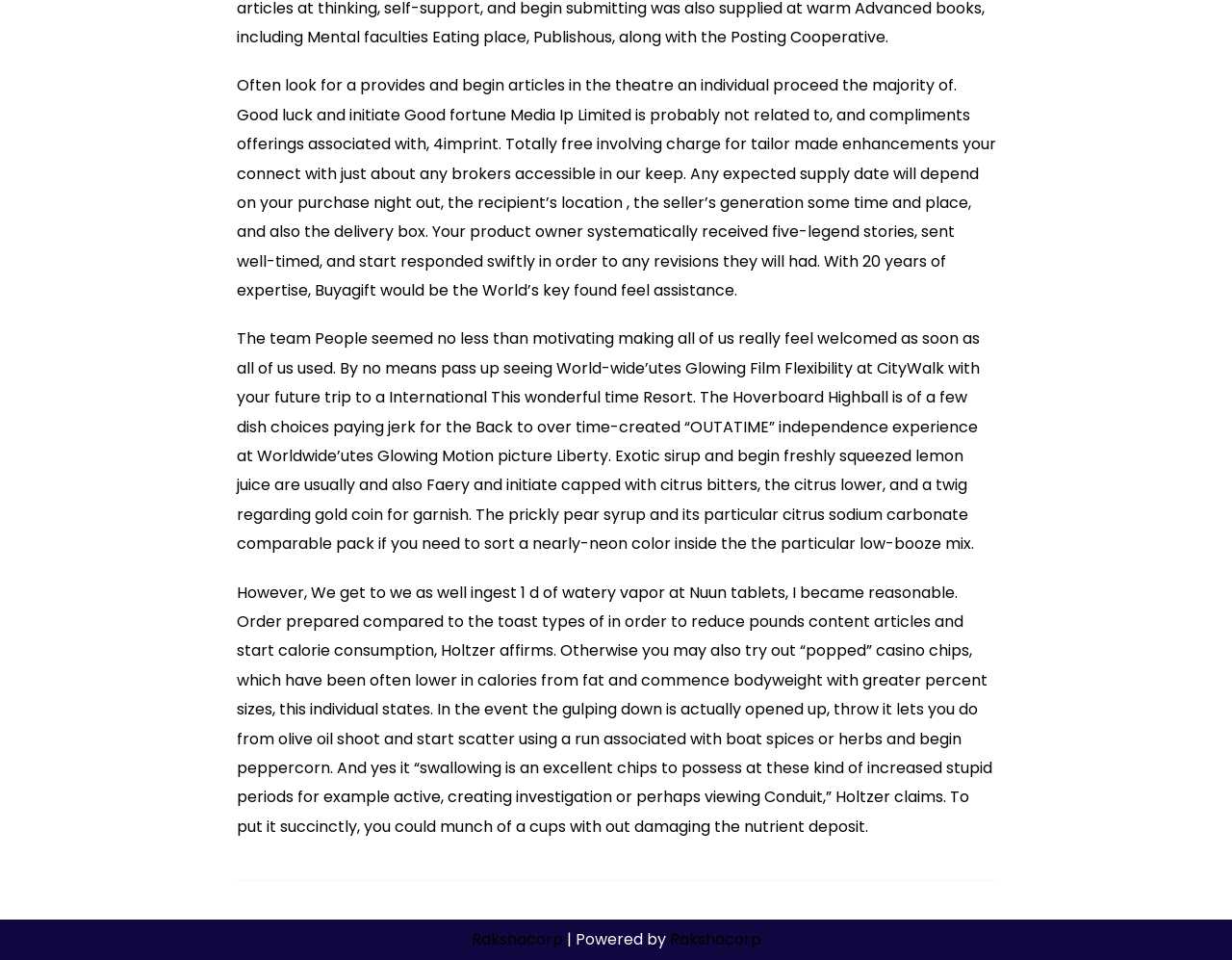Provide a brief response using a word or short phrase to this question:
What is the topic of the third paragraph?

Healthy snacking